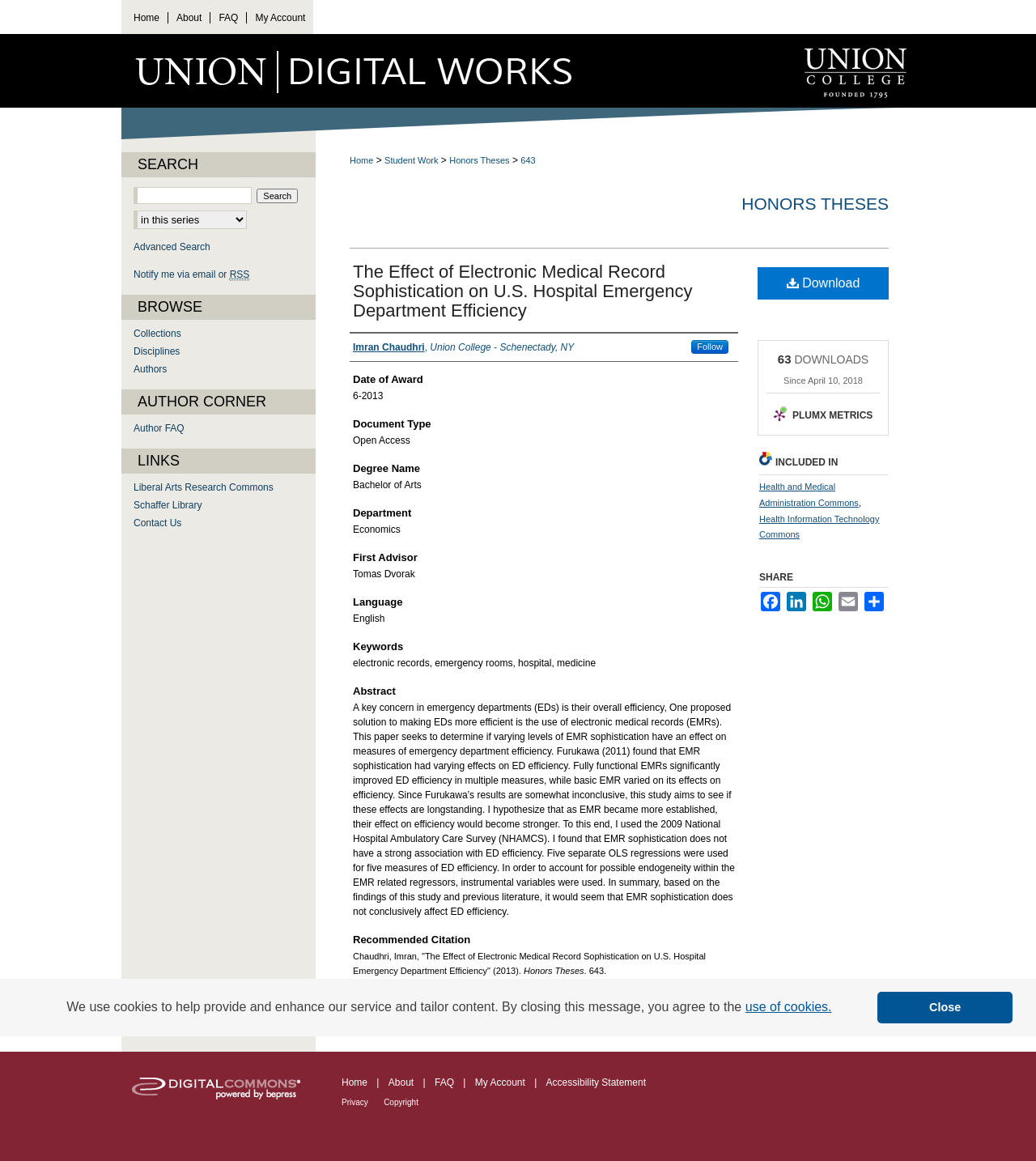Please determine the bounding box coordinates of the area that needs to be clicked to complete this task: 'Share on Facebook'. The coordinates must be four float numbers between 0 and 1, formatted as [left, top, right, bottom].

[0.733, 0.51, 0.755, 0.527]